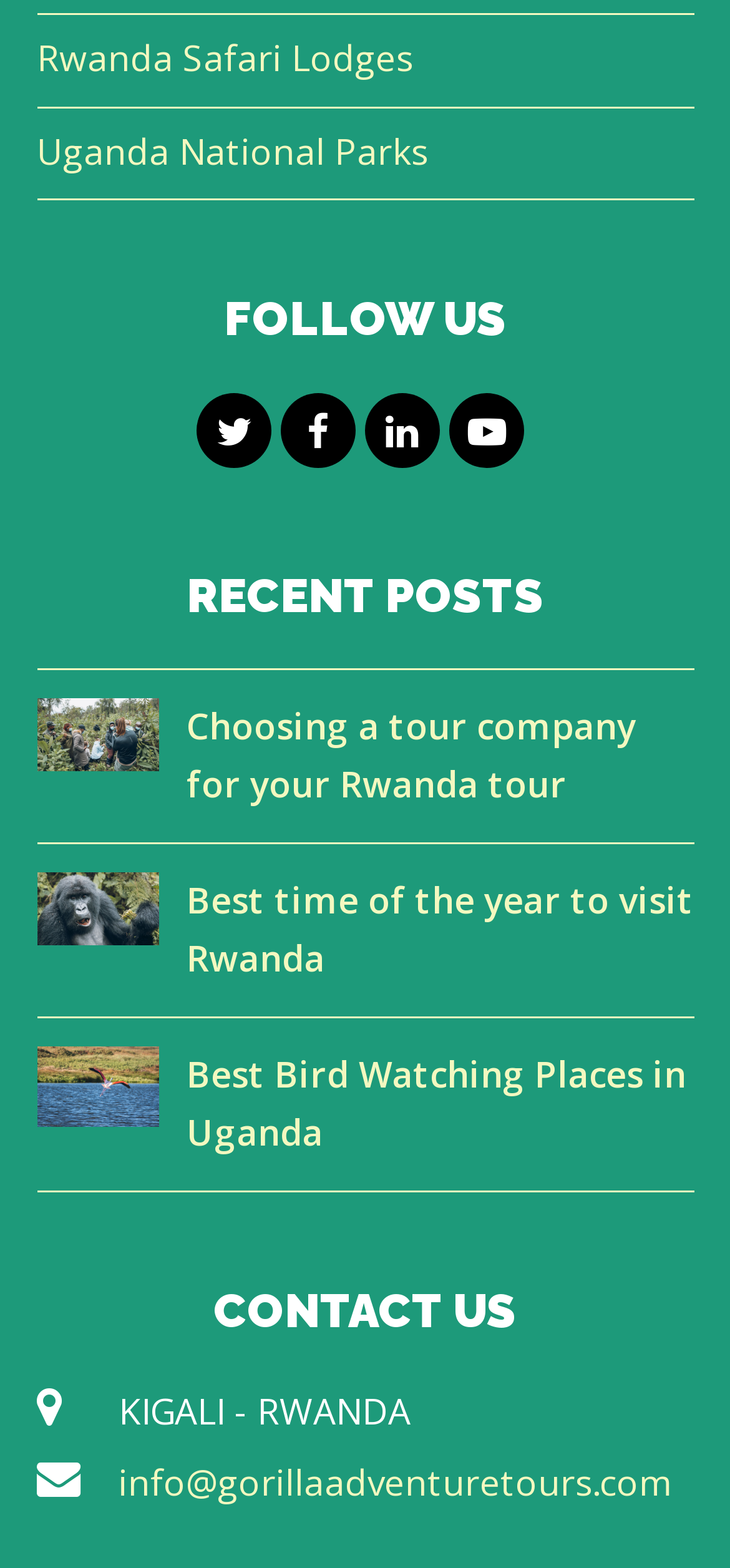Please locate the bounding box coordinates of the element that needs to be clicked to achieve the following instruction: "Learn about Best Bird Watching Places In Uganda". The coordinates should be four float numbers between 0 and 1, i.e., [left, top, right, bottom].

[0.05, 0.667, 0.217, 0.73]